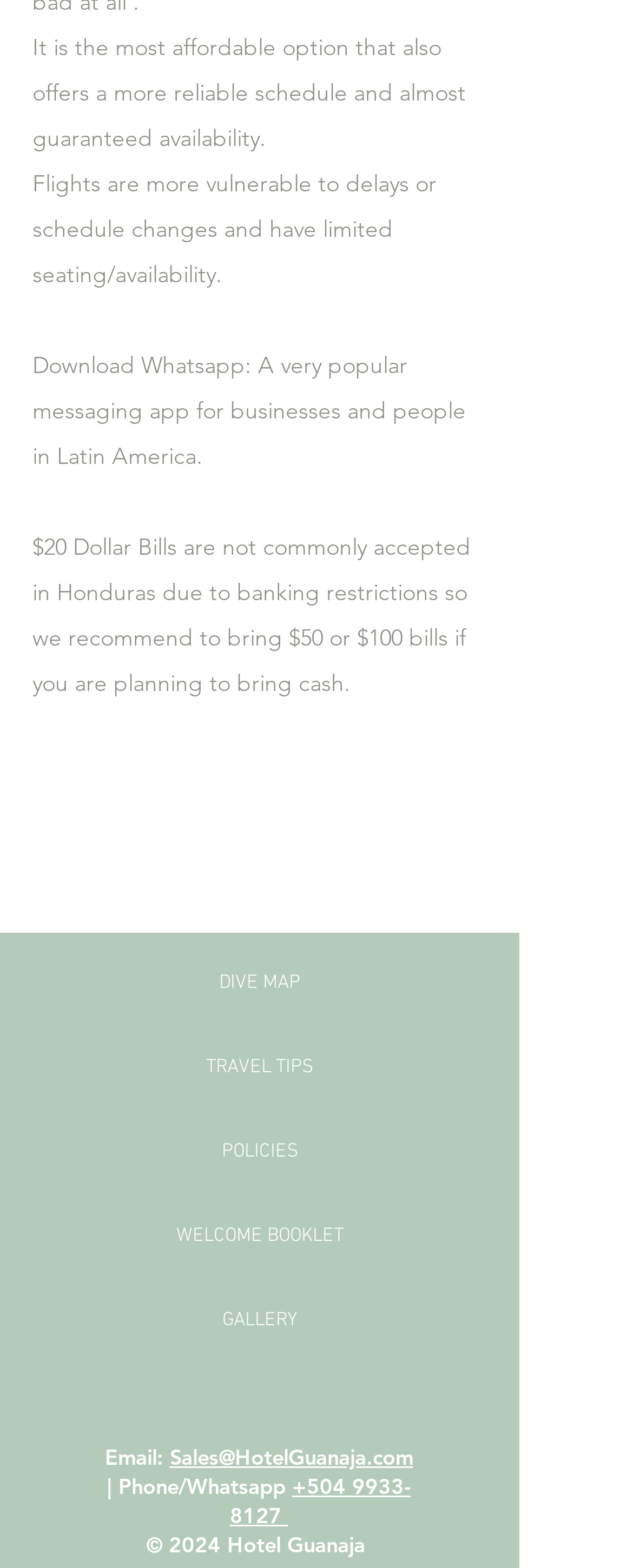Determine the bounding box coordinates of the clickable region to follow the instruction: "Send a message on Whatsapp".

[0.367, 0.874, 0.456, 0.911]